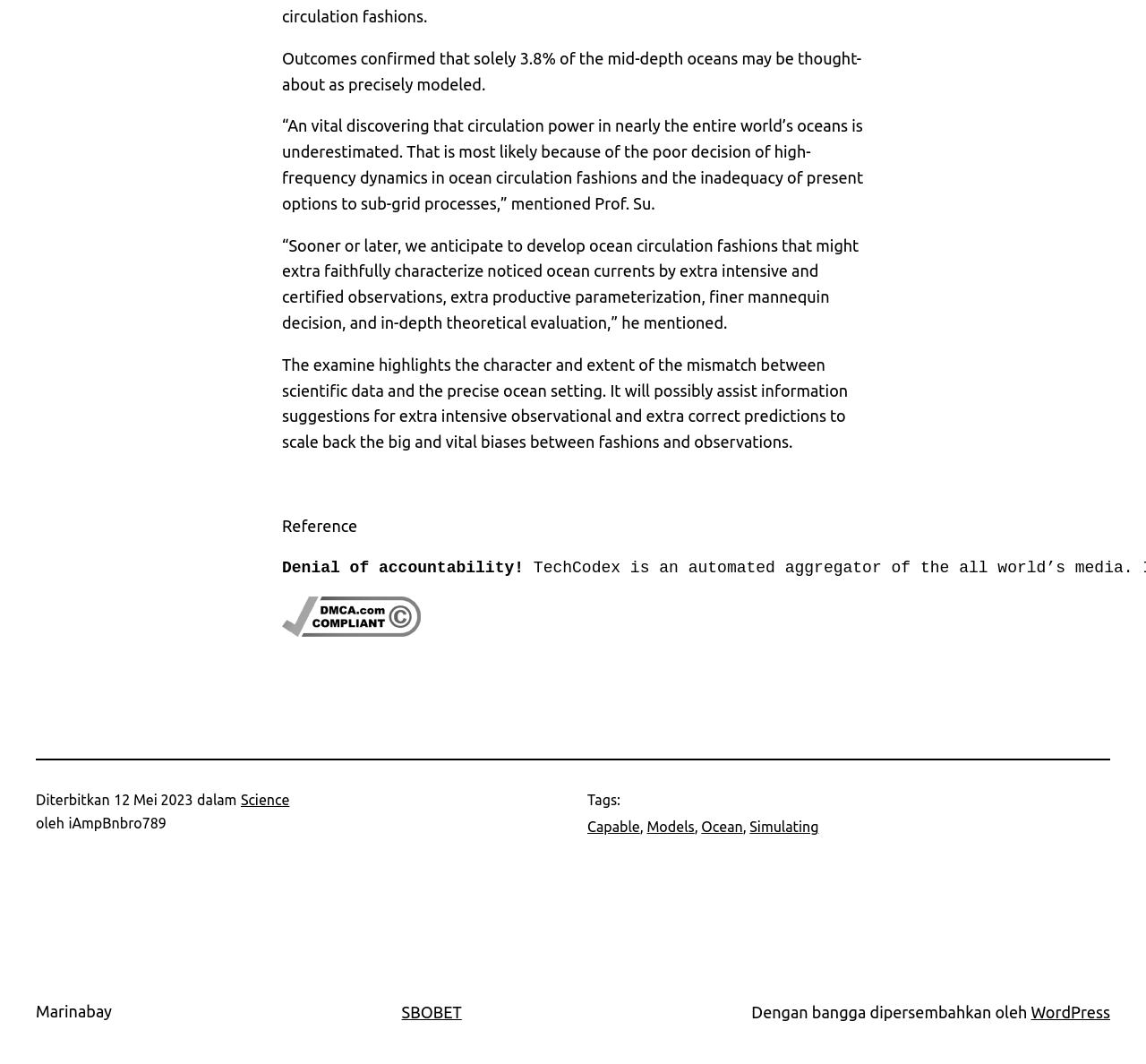Who is quoted in the article? Based on the screenshot, please respond with a single word or phrase.

Prof. Su